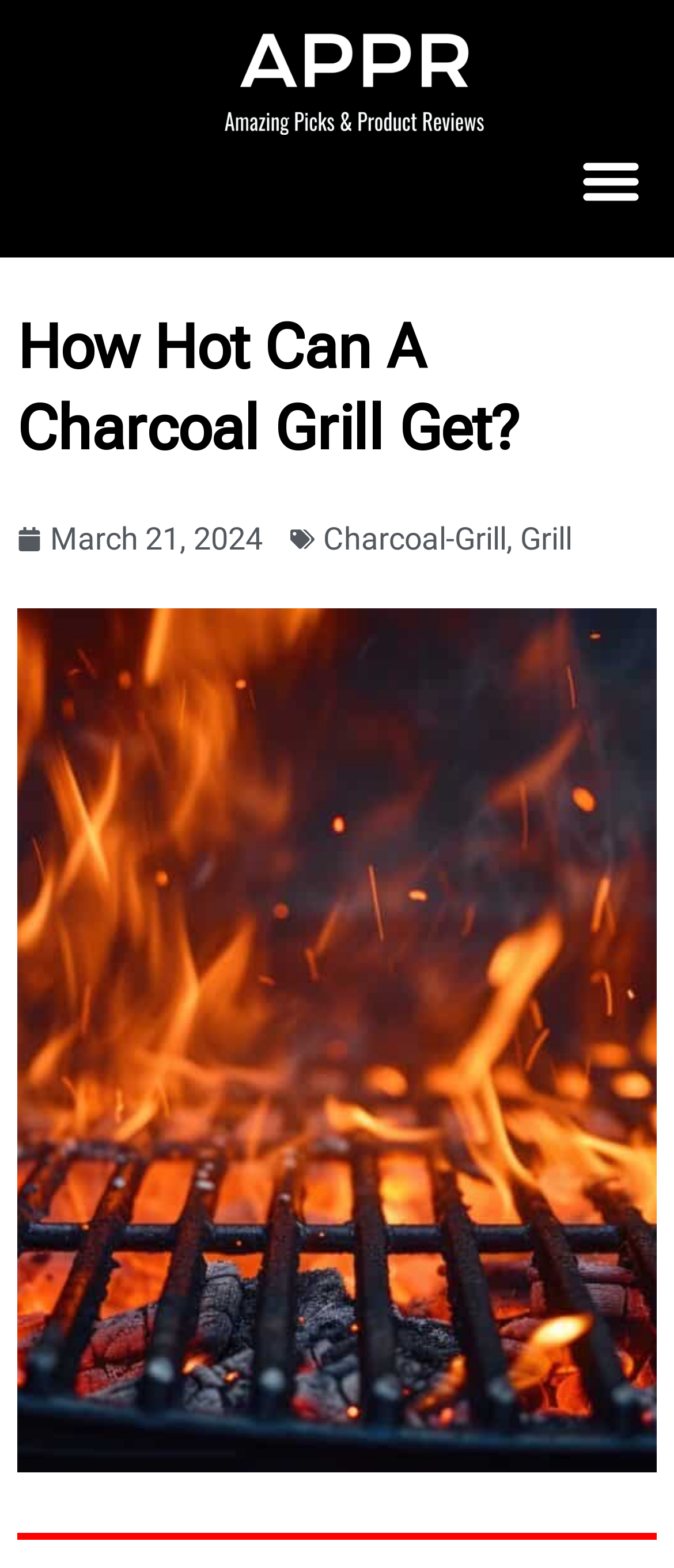Refer to the image and answer the question with as much detail as possible: How many links are there in the top section?

I counted the number of link elements in the top section of the webpage. There is one link at coordinates [0.077, 0.011, 0.974, 0.086], another at [0.479, 0.331, 0.751, 0.354], and a third at [0.772, 0.331, 0.849, 0.354]. Therefore, there are three links in the top section.